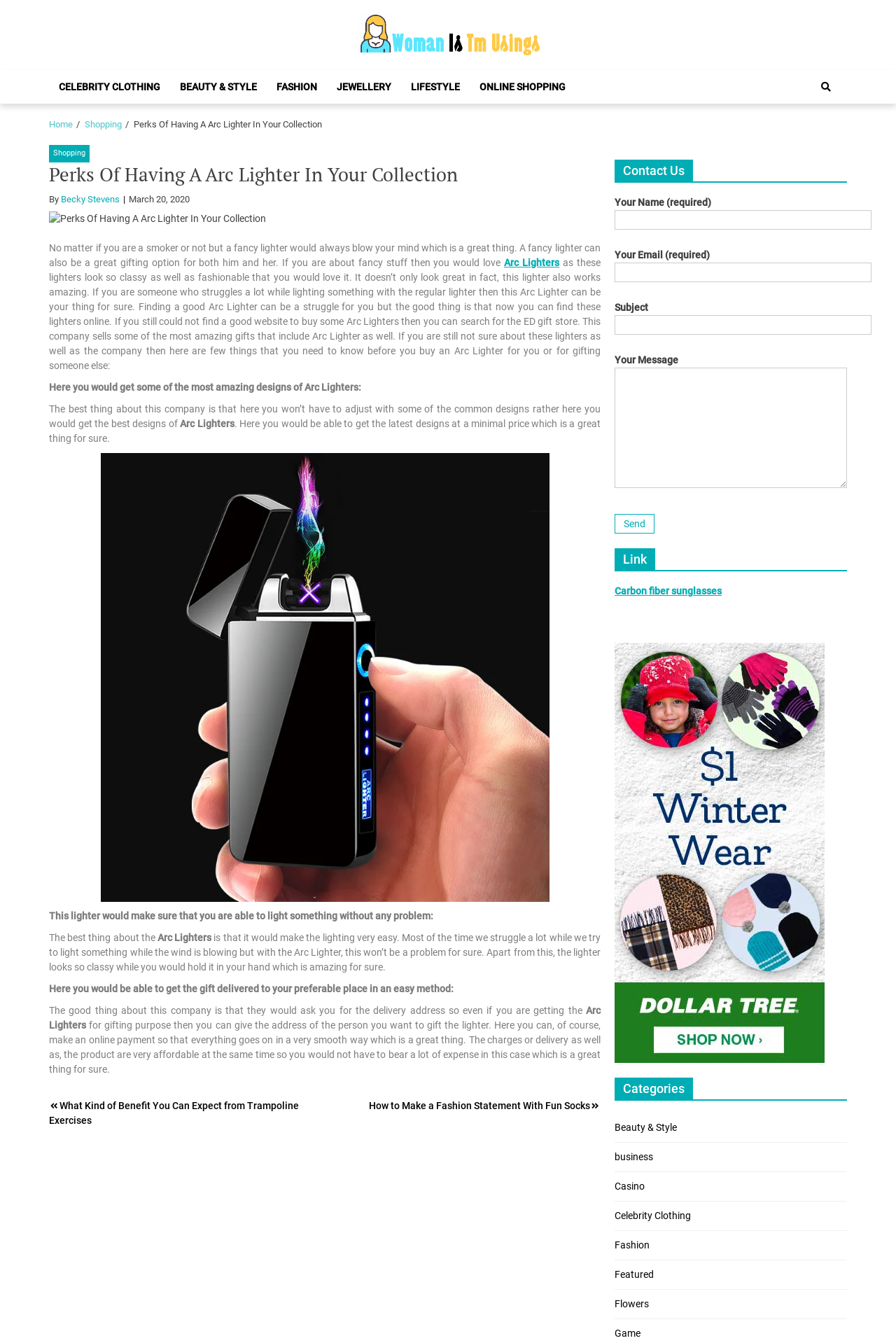Please provide a one-word or phrase answer to the question: 
What is the main topic of the article?

Arc Lighters